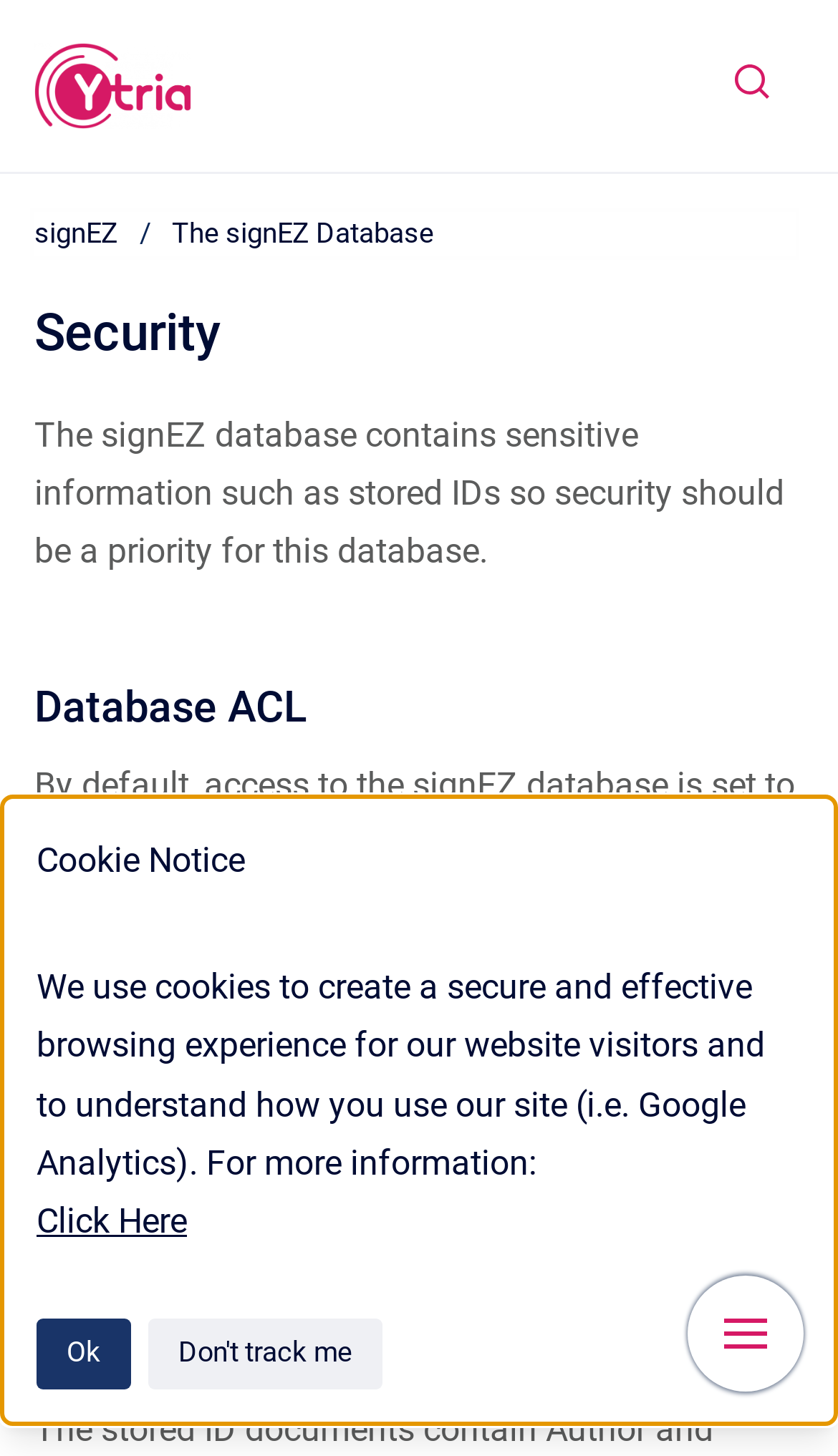Please identify the bounding box coordinates of the area I need to click to accomplish the following instruction: "show search form".

[0.836, 0.029, 0.959, 0.089]